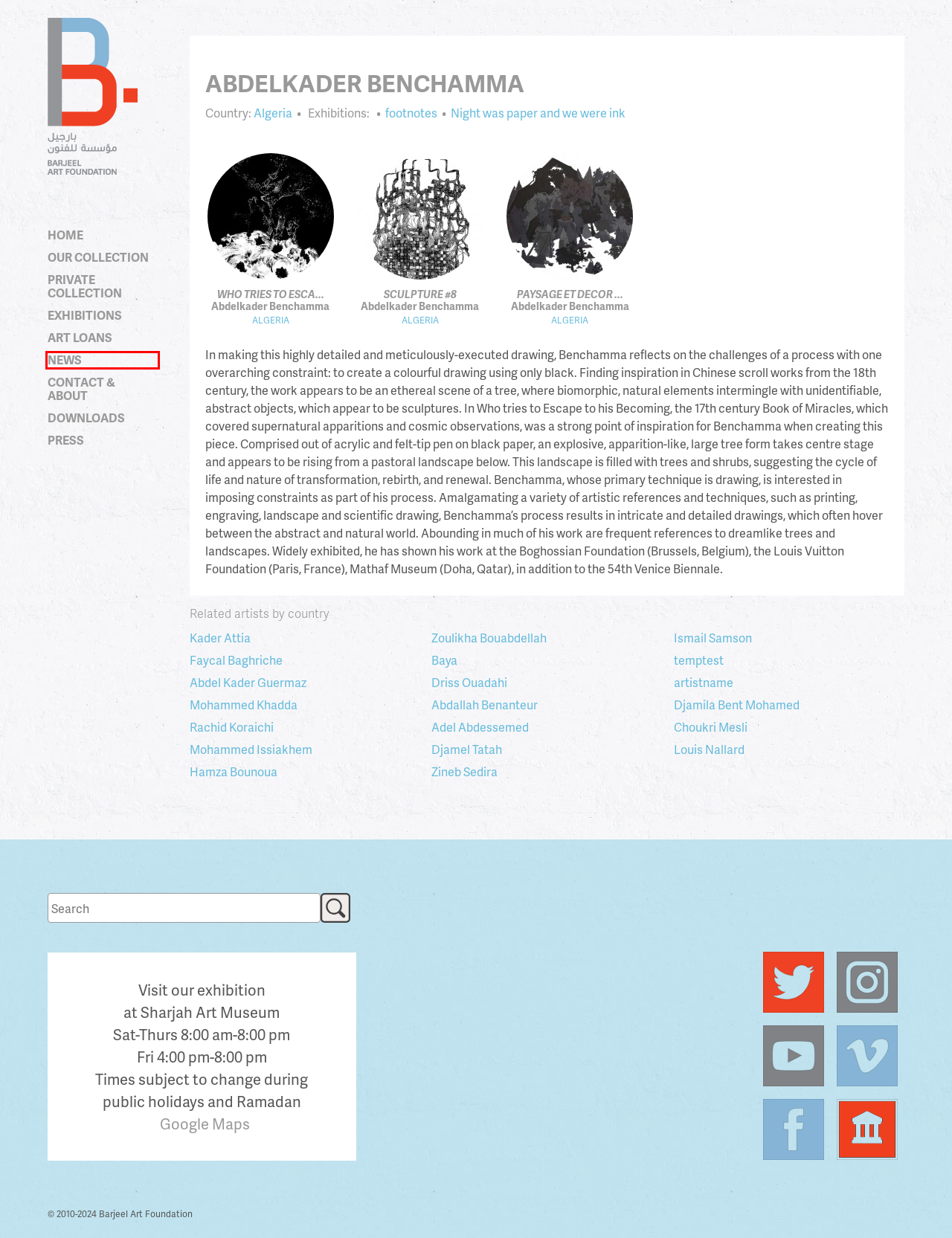Analyze the screenshot of a webpage with a red bounding box and select the webpage description that most accurately describes the new page resulting from clicking the element inside the red box. Here are the candidates:
A. Who Tries to Escape to his Becoming | Barjeel Art Foundation
B. artistname | Barjeel Art Foundation
C. News | Barjeel Art Foundation
D. Abdel Kader Guermaz | Barjeel Art Foundation
E. Djamila Bent Mohamed | Barjeel Art Foundation
F. Zoulikha Bouabdellah | Barjeel Art Foundation
G. Ismail Samson | Barjeel Art Foundation
H. Faycal Baghriche | Barjeel Art Foundation

C